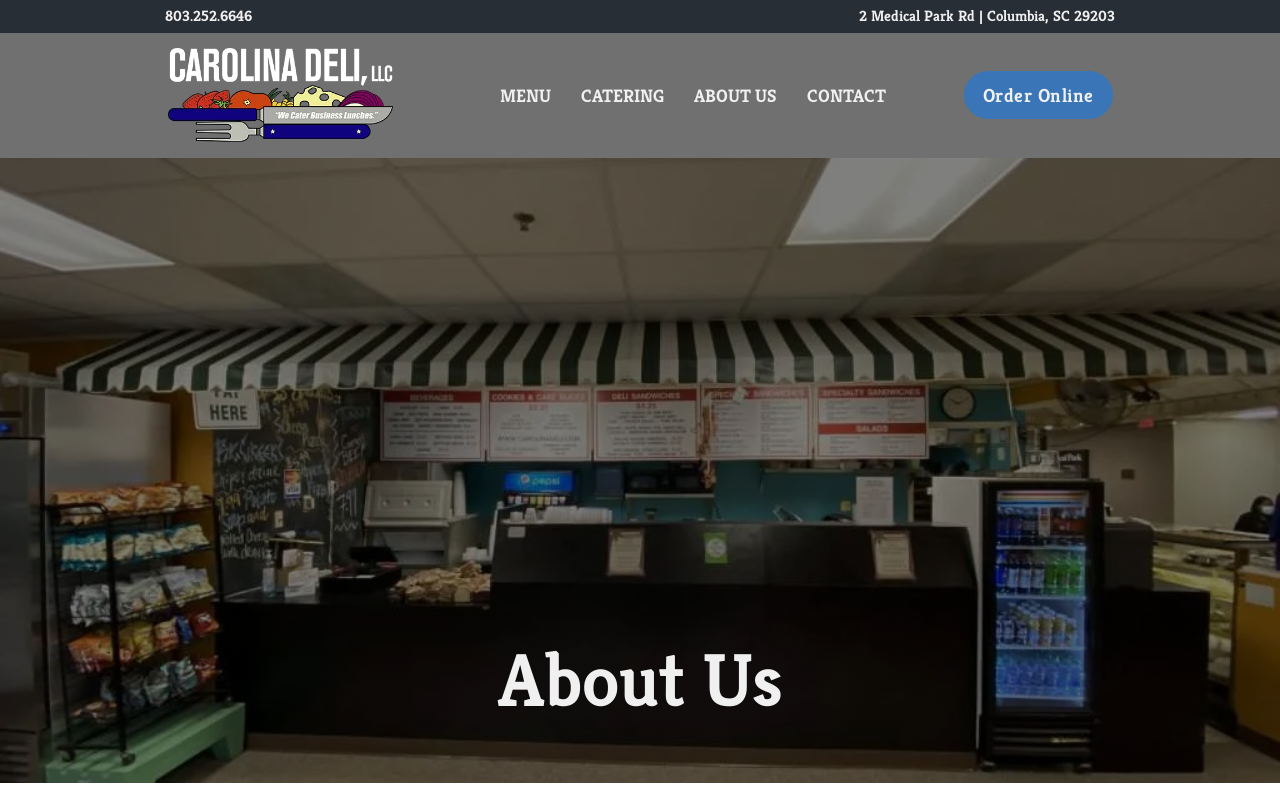Find the bounding box of the UI element described as: "Order Online". The bounding box coordinates should be given as four float values between 0 and 1, i.e., [left, top, right, bottom].

[0.753, 0.089, 0.869, 0.148]